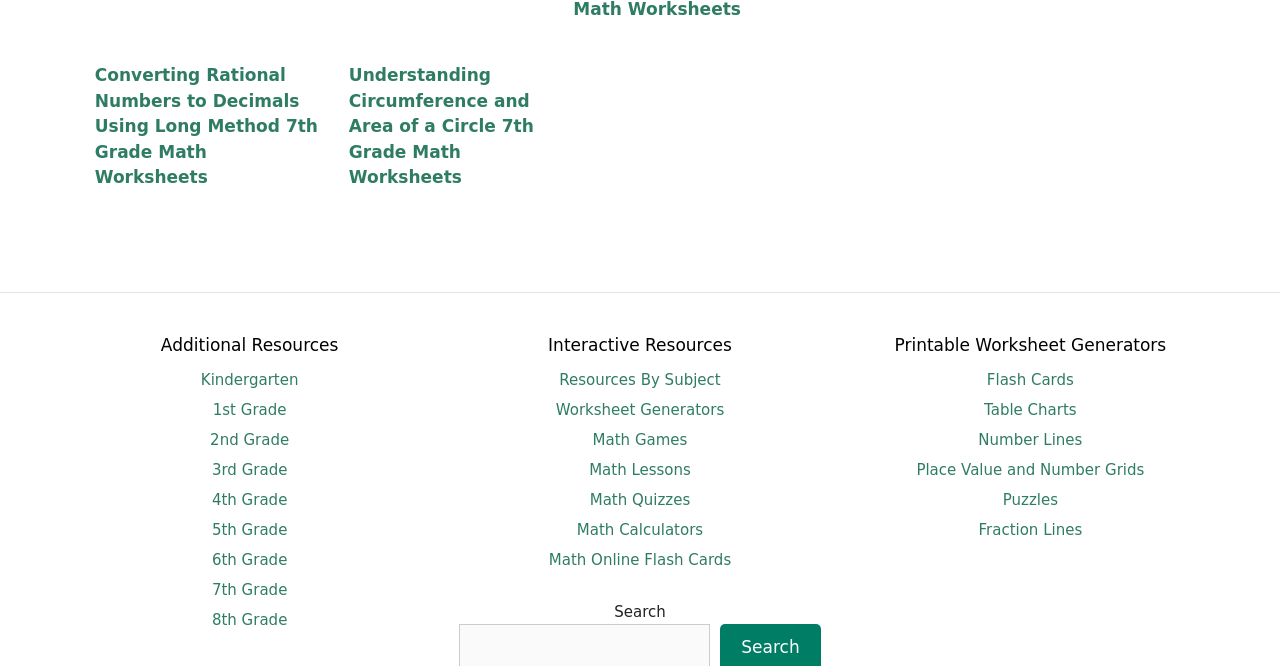Use one word or a short phrase to answer the question provided: 
What is the main category of resources?

Math